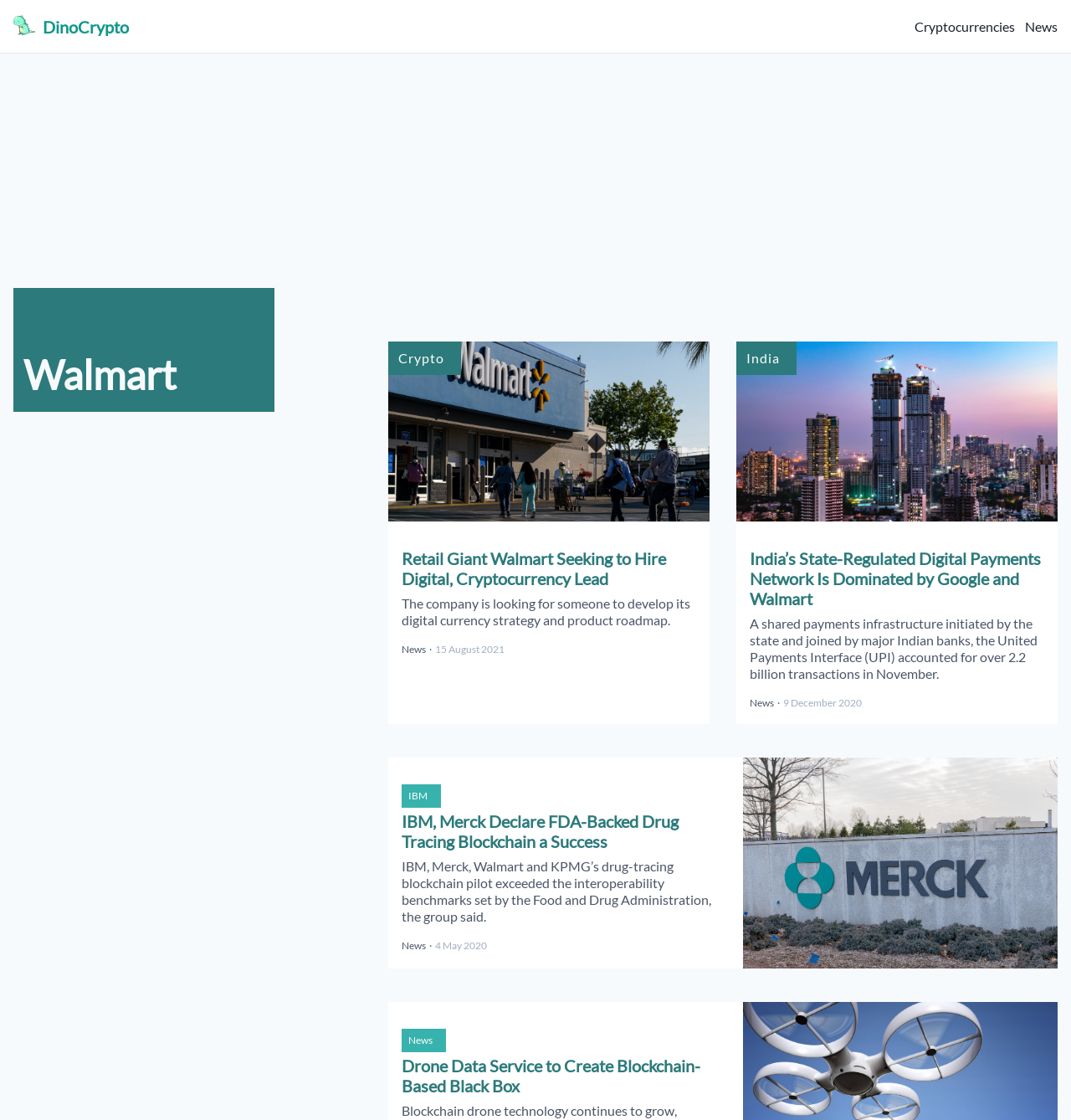Based on the image, provide a detailed response to the question:
What is the date of the third news article?

The third news article has a date '4 May 2020' mentioned at the bottom, which indicates the date when the article was published.